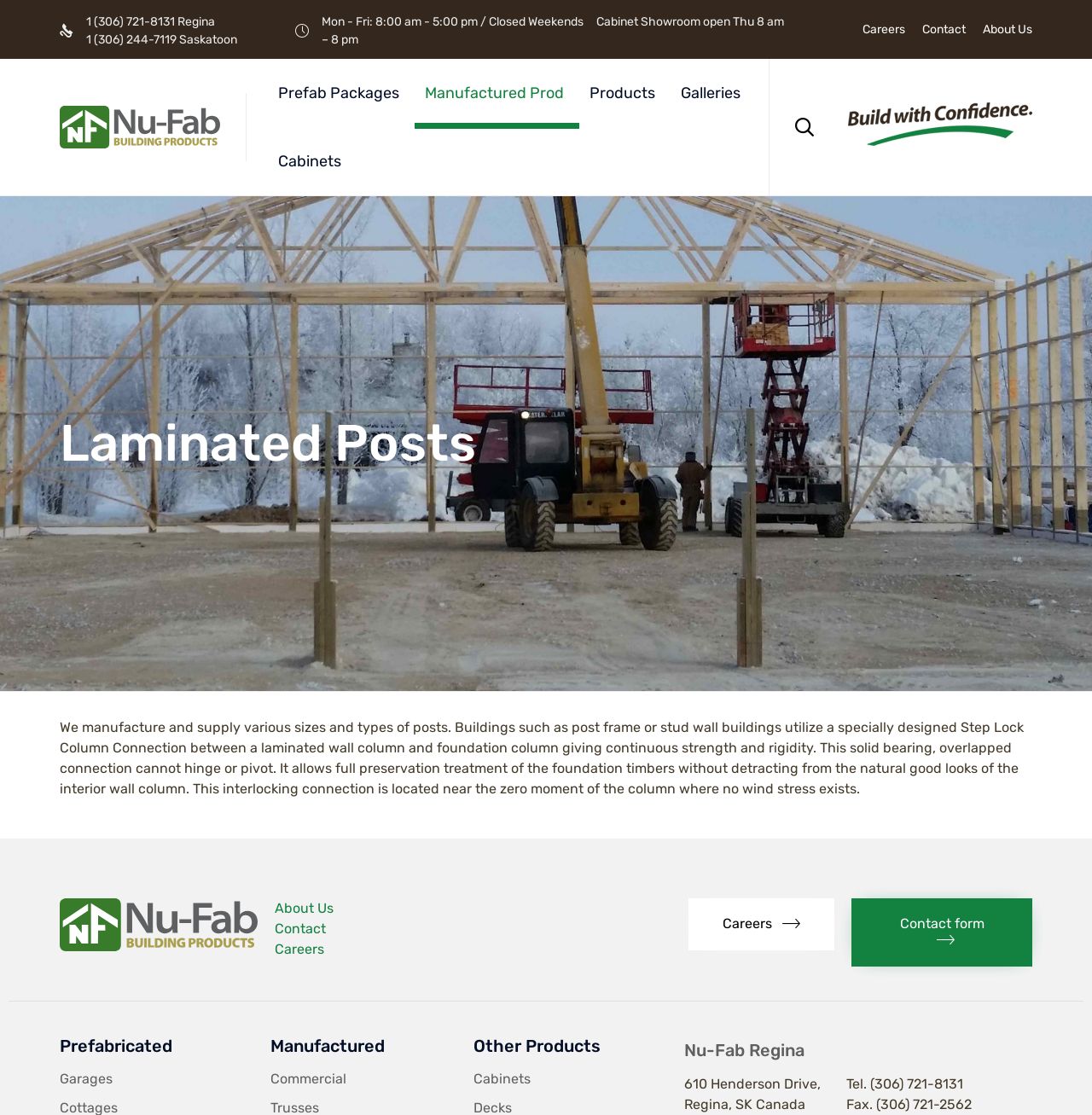What types of buildings use Step Lock Column Connection?
Using the image provided, answer with just one word or phrase.

post frame or stud wall buildings